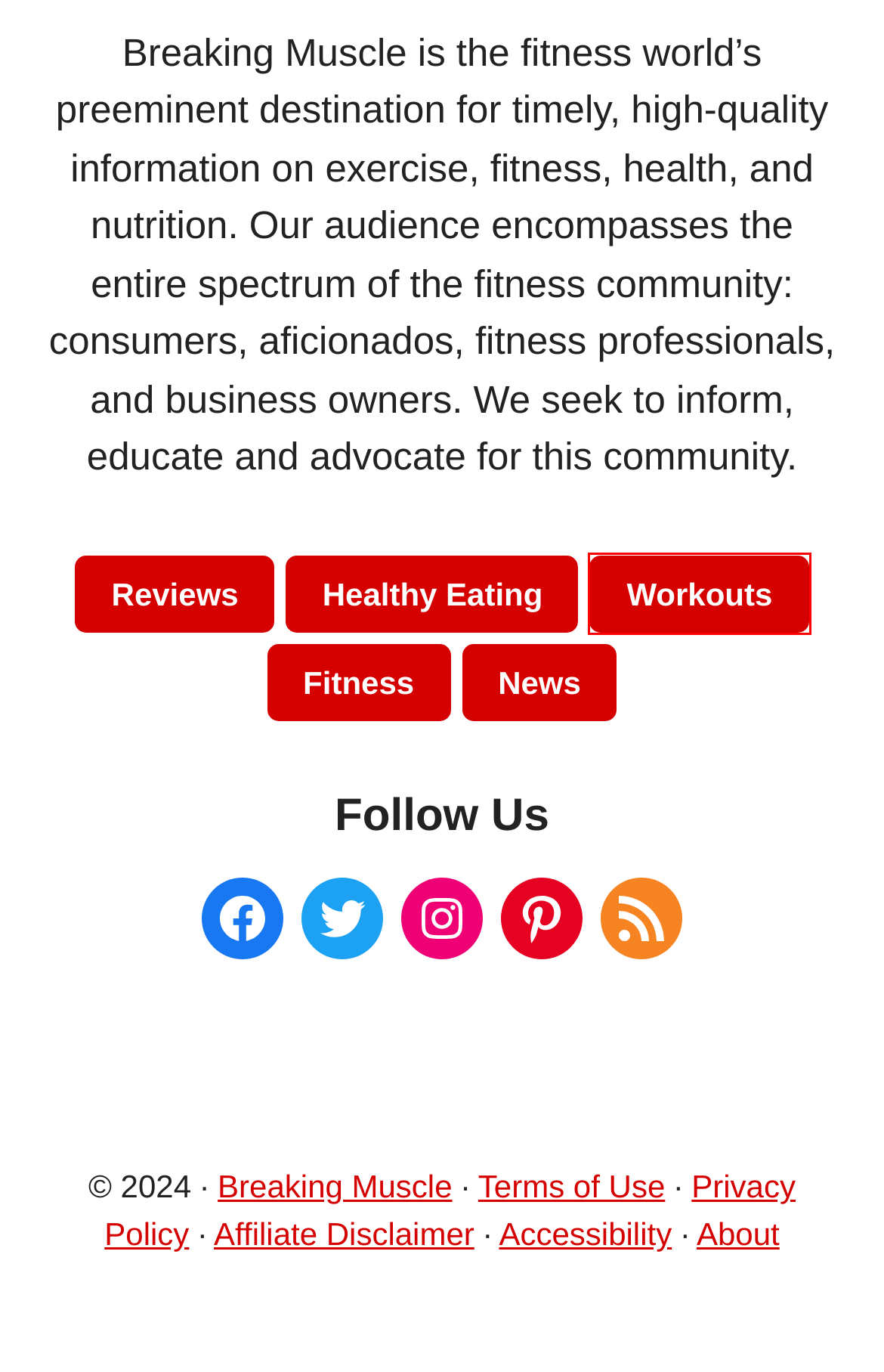Review the screenshot of a webpage which includes a red bounding box around an element. Select the description that best fits the new webpage once the element in the bounding box is clicked. Here are the candidates:
A. RSS Feeds Overview - Breaking Muscle
B. About - Breaking Muscle
C. Privacy Policy - Breaking Muscle
D. Breaking Muscle Accessibility Statement - Breaking Muscle
E. Terms of Use - Breaking Muscle
F. Workouts Archives - Breaking Muscle
G. Reviews Archives - Breaking Muscle
H. Healthy Eating Archives - Breaking Muscle

F